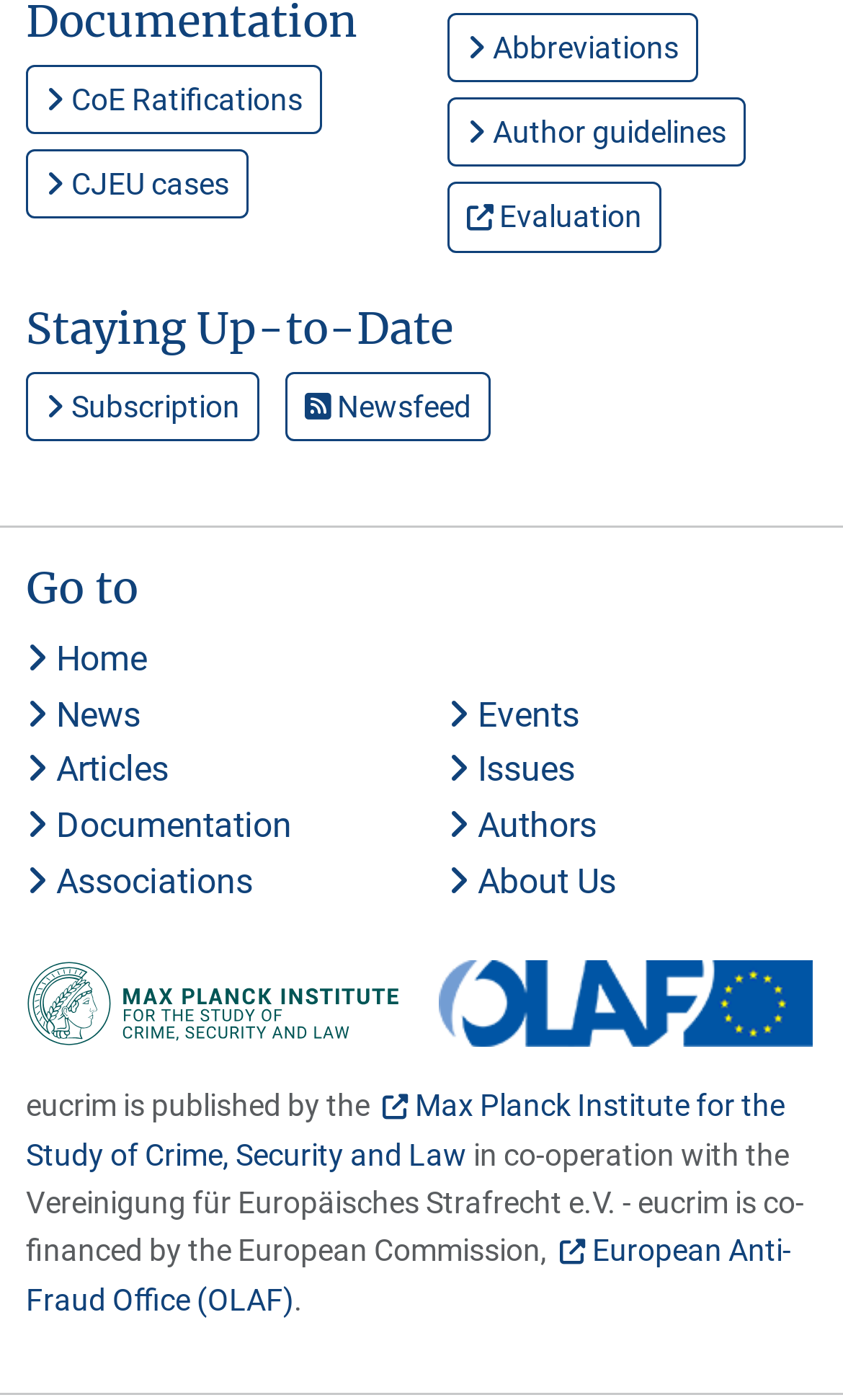Provide the bounding box coordinates for the UI element that is described as: "Events".

None